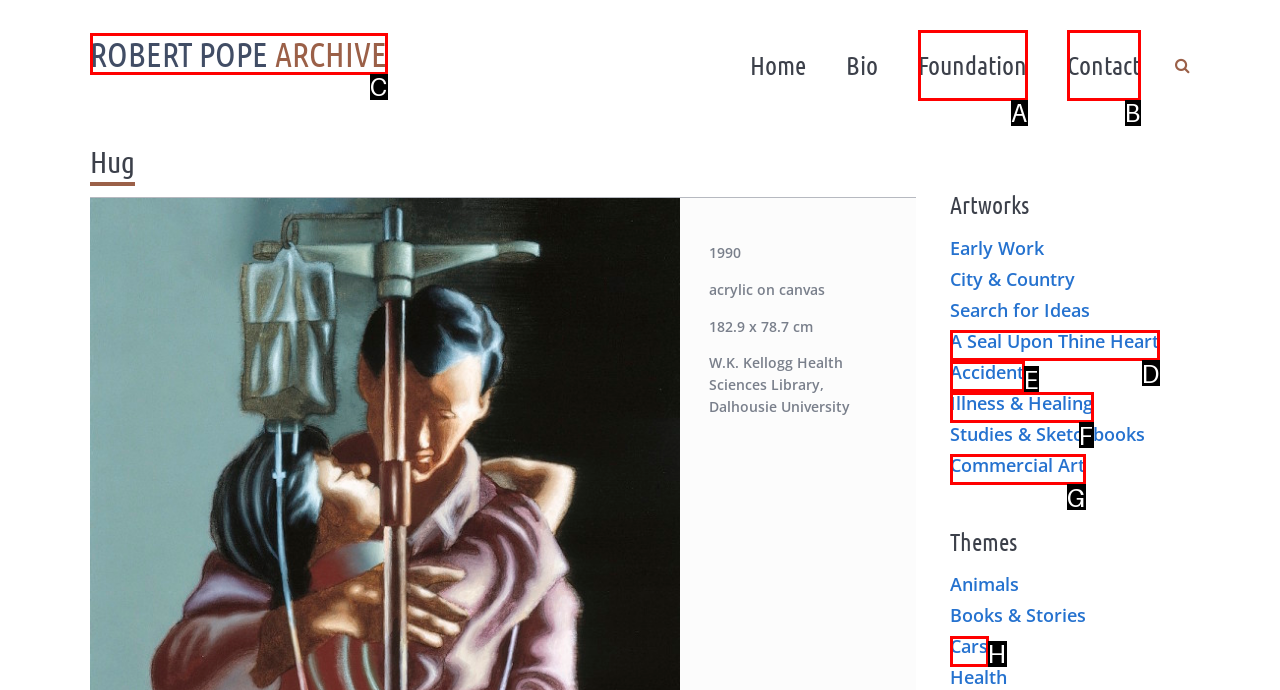Identify the HTML element that best matches the description: Illness & Healing. Provide your answer by selecting the corresponding letter from the given options.

F